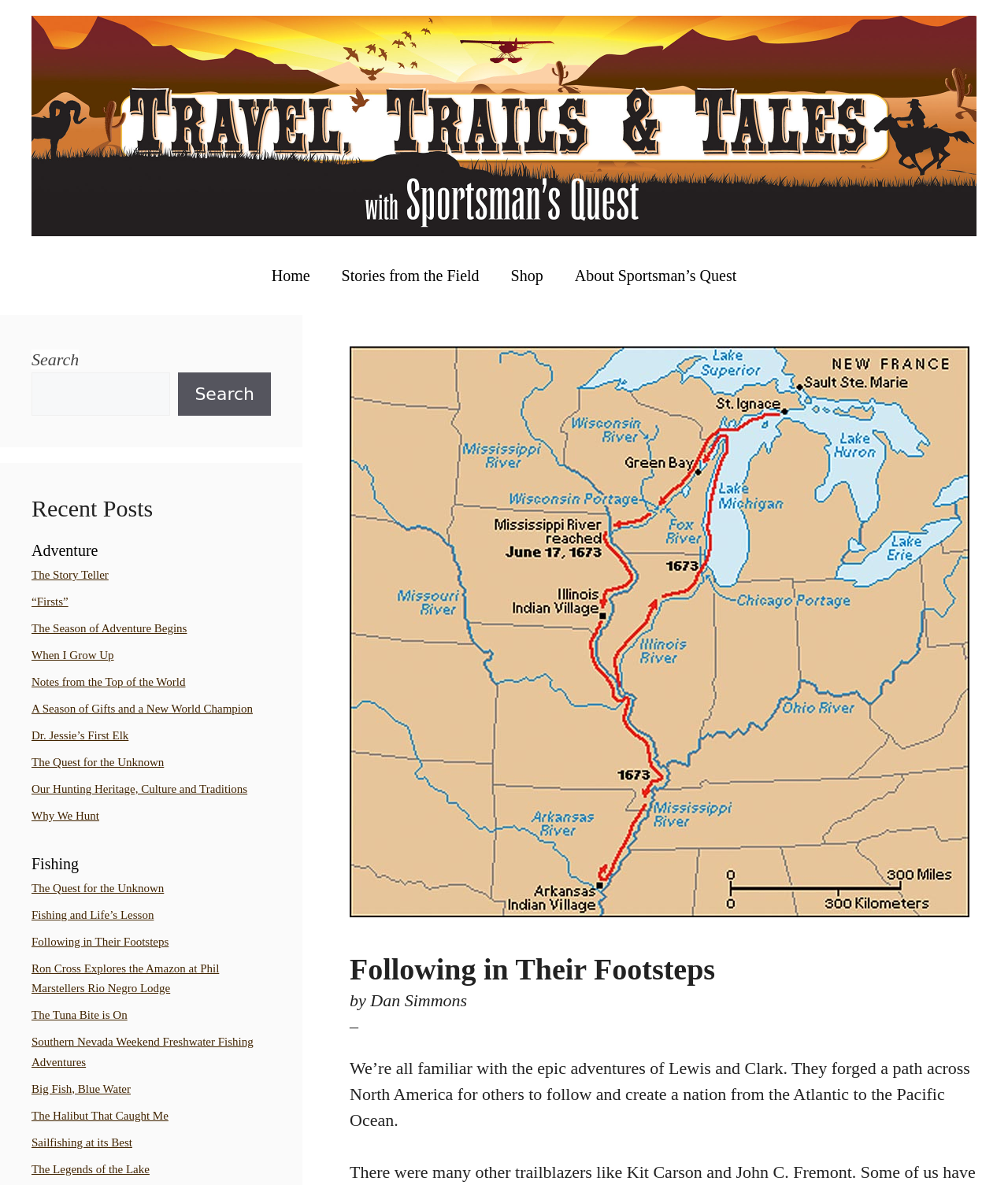What is the author of the article 'Following in Their Footsteps'?
Refer to the image and provide a one-word or short phrase answer.

Dan Simmons